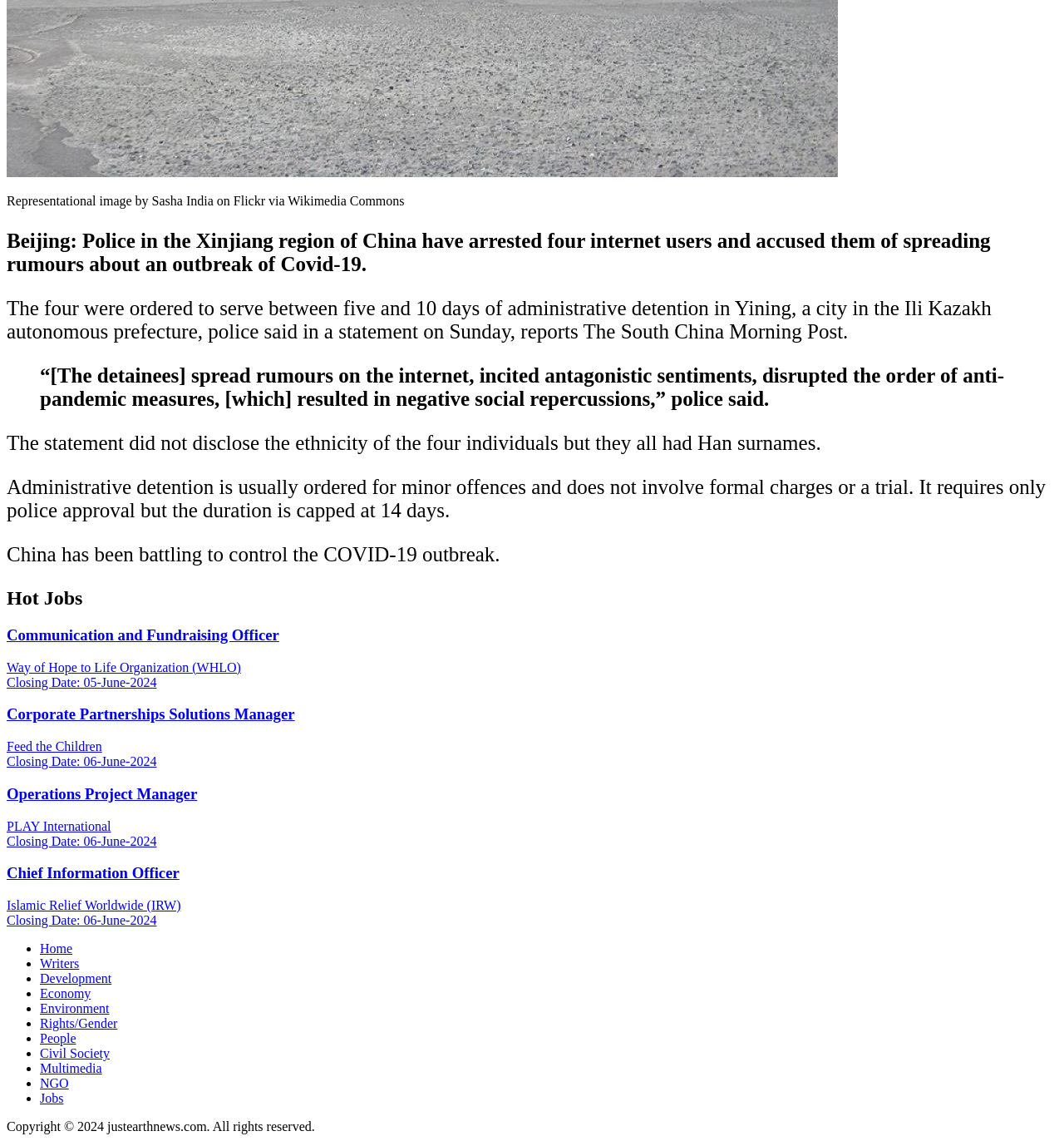Determine the bounding box coordinates of the clickable element necessary to fulfill the instruction: "Click on the 'Communication and Fundraising Officer' job link". Provide the coordinates as four float numbers within the 0 to 1 range, i.e., [left, top, right, bottom].

[0.006, 0.549, 0.262, 0.564]